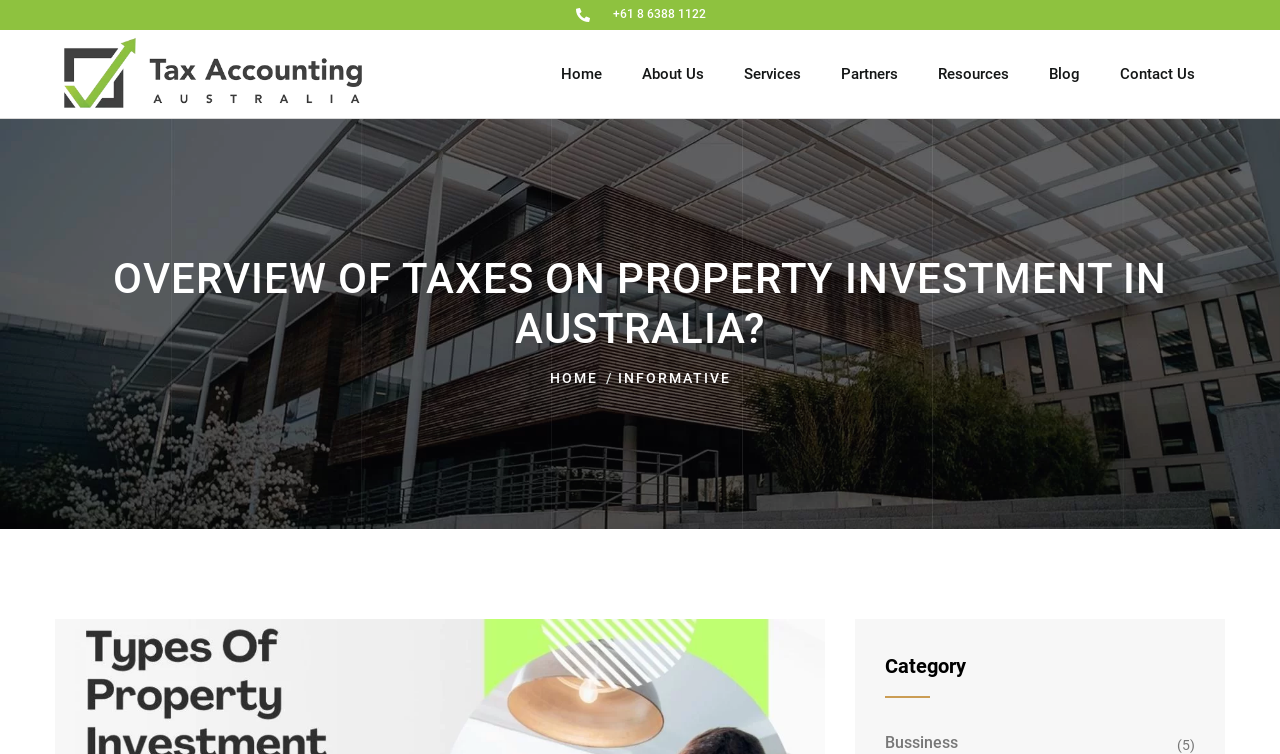How many sub-links are under 'INFORMATIVE'?
Please respond to the question with a detailed and thorough explanation.

I looked at the section labeled 'INFORMATIVE' and found that there is only one sub-link listed, which is 'Overview of Taxes on Property Investment in Australia?'.